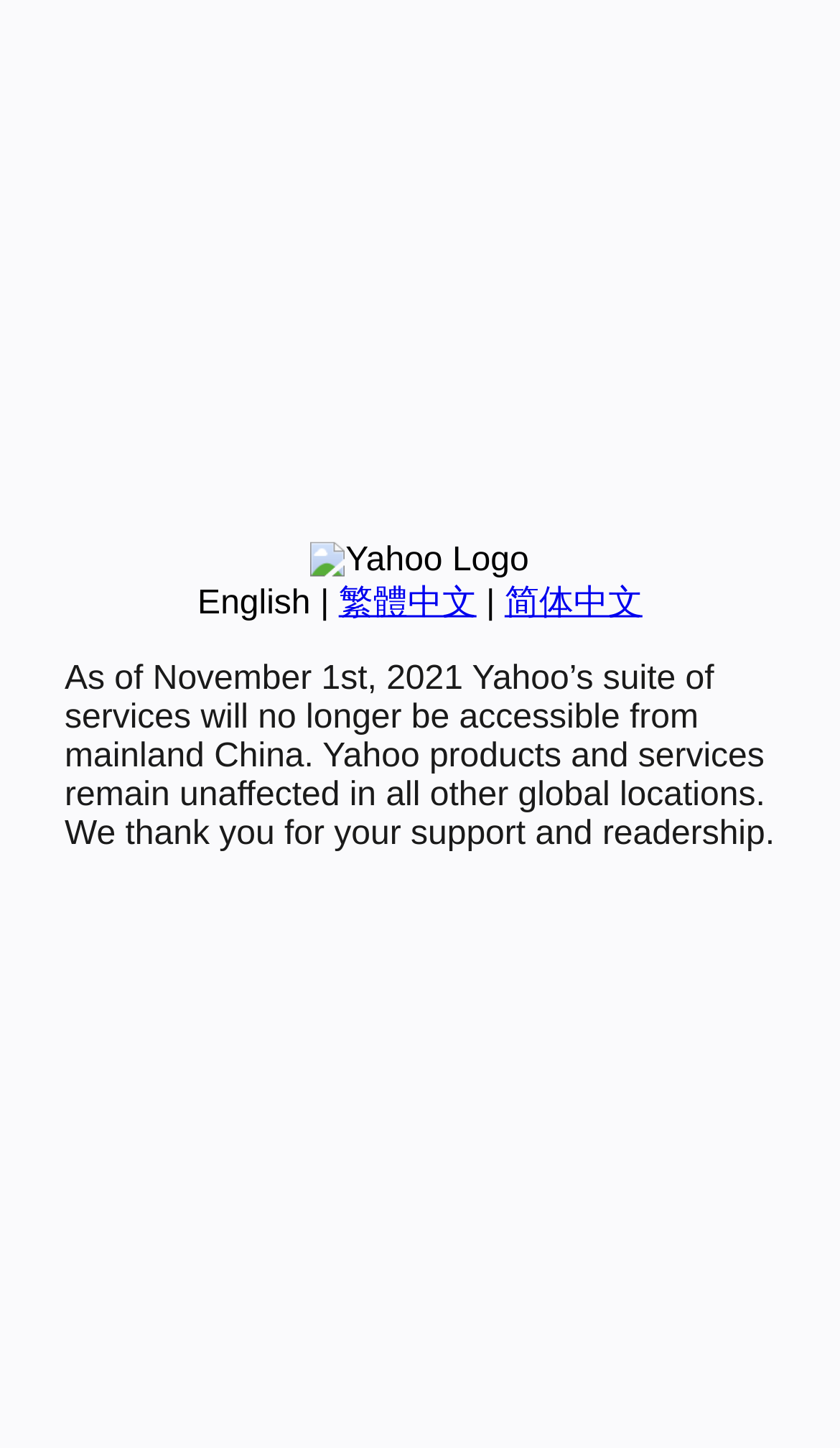Predict the bounding box coordinates of the UI element that matches this description: "繁體中文". The coordinates should be in the format [left, top, right, bottom] with each value between 0 and 1.

[0.403, 0.404, 0.567, 0.429]